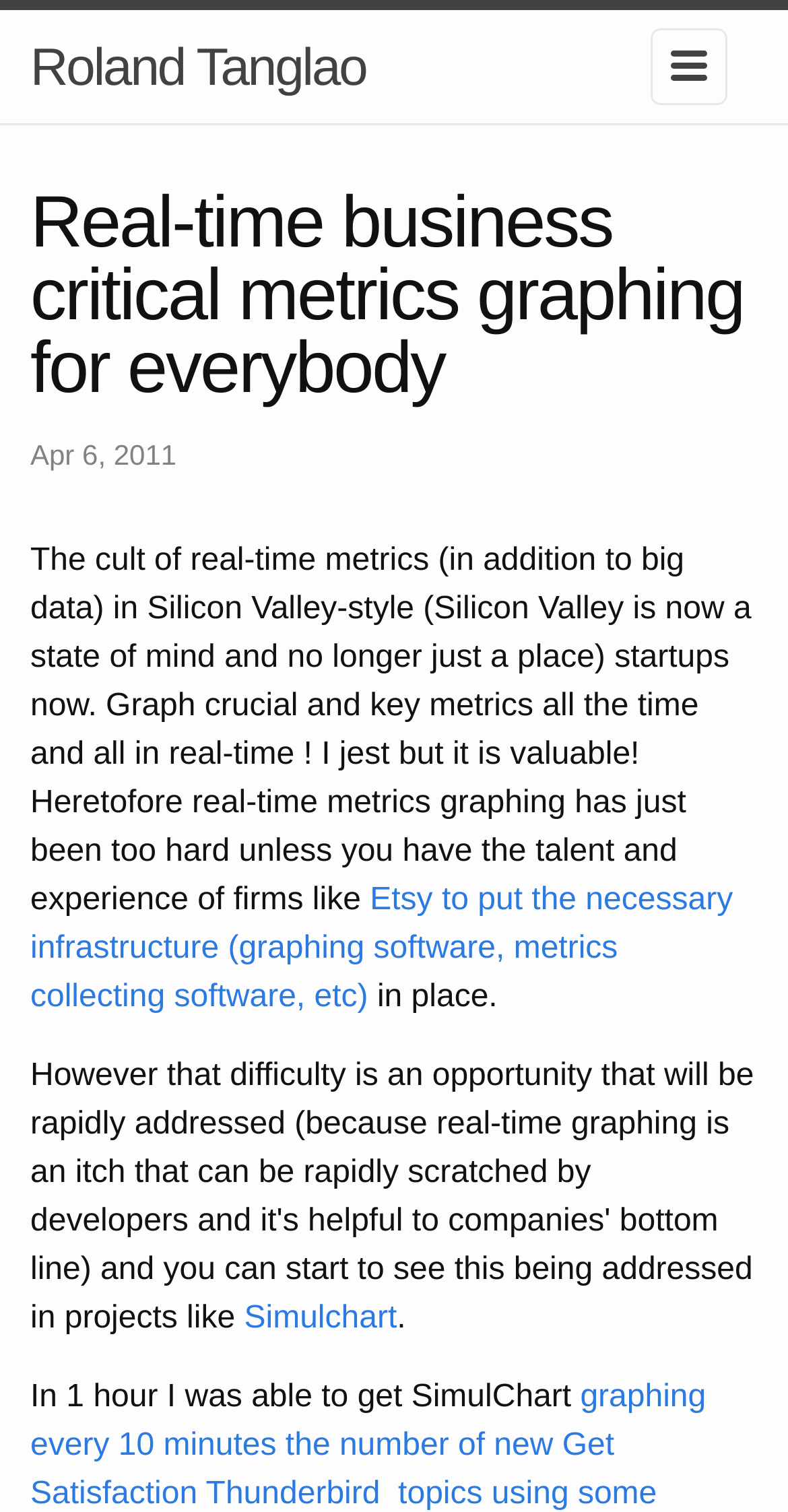Look at the image and answer the question in detail:
What is the topic of the webpage?

The topic of the webpage is inferred from the heading 'Real-time business critical metrics graphing for everybody' and the text content, which discusses the importance of real-time metrics graphing in startups.